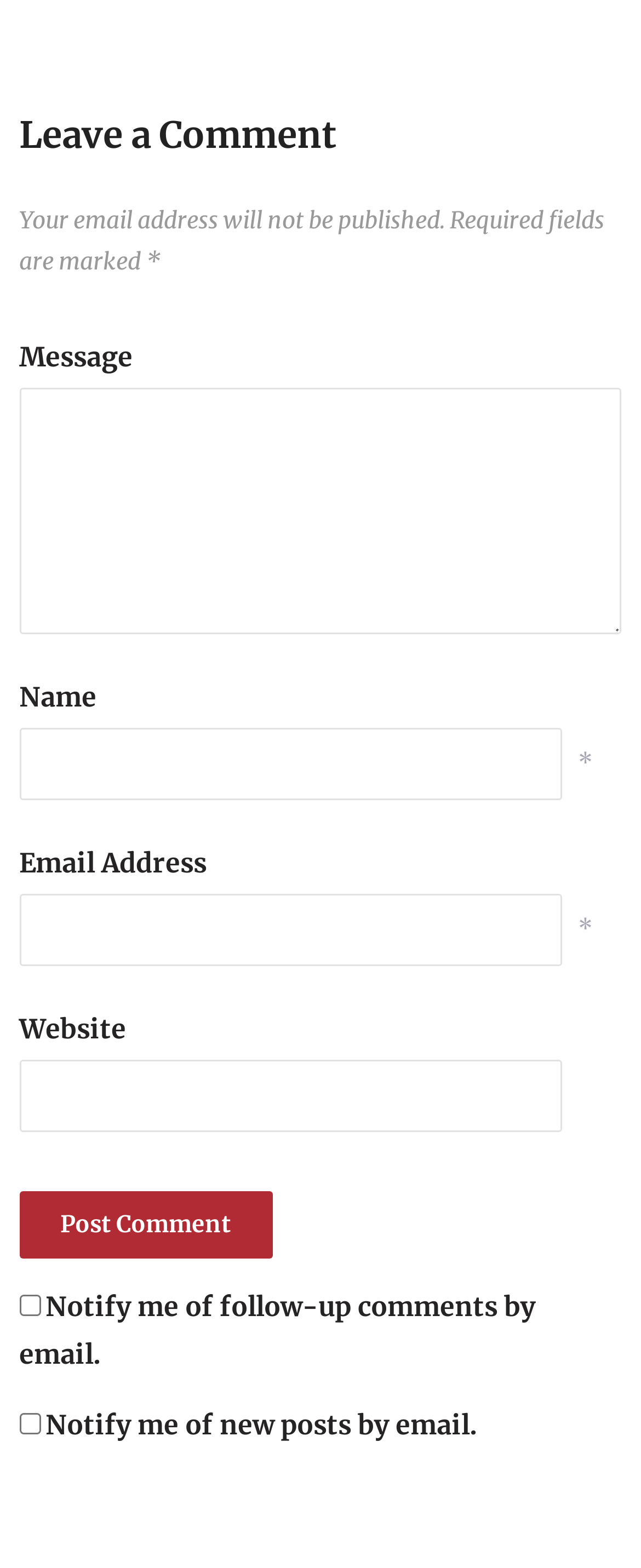What is the position of the 'Email Address' field?
Please provide a single word or phrase answer based on the image.

Middle